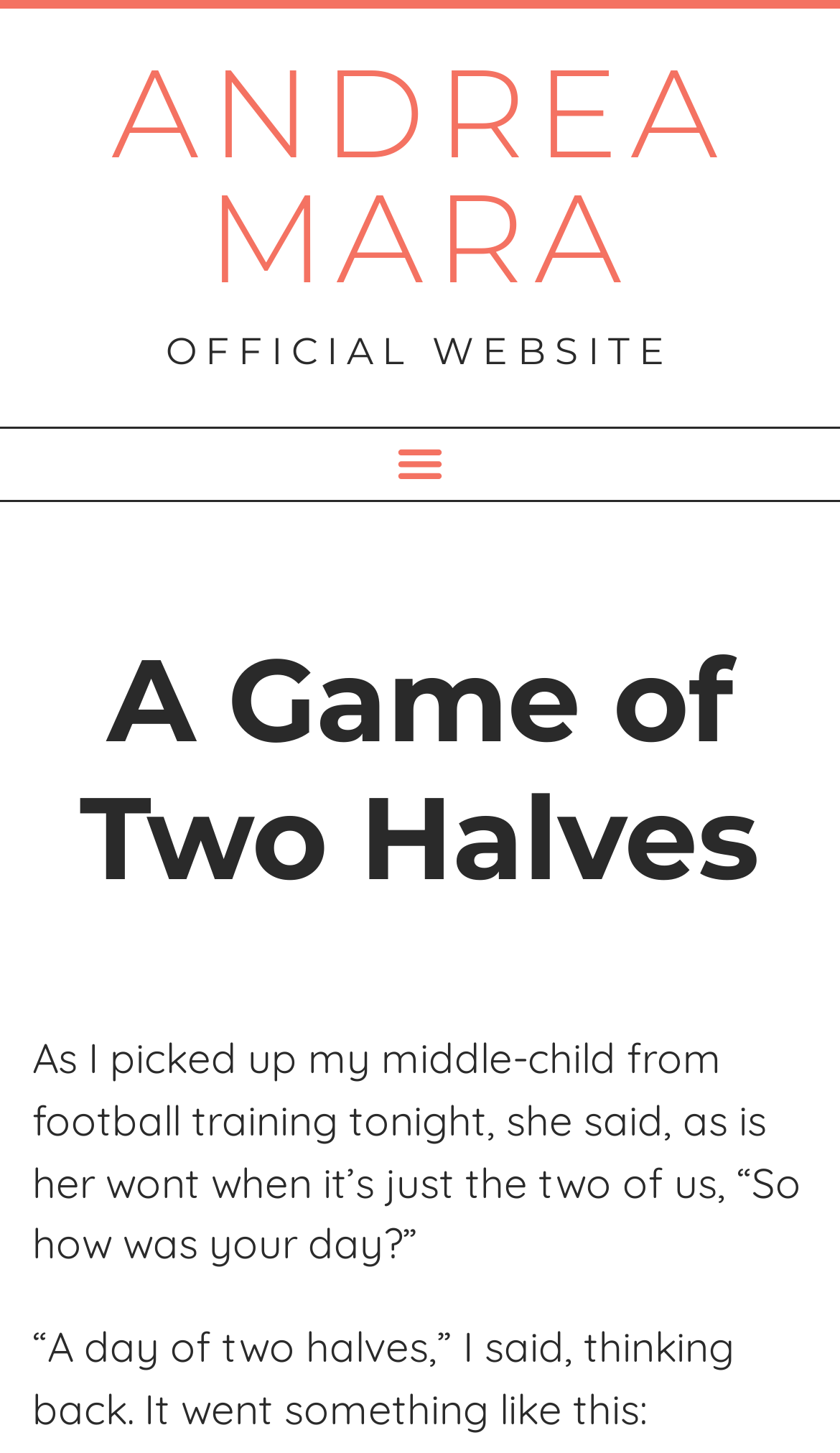Identify the bounding box for the described UI element. Provide the coordinates in (top-left x, top-left y, bottom-right x, bottom-right y) format with values ranging from 0 to 1: Menu

[0.458, 0.295, 0.542, 0.344]